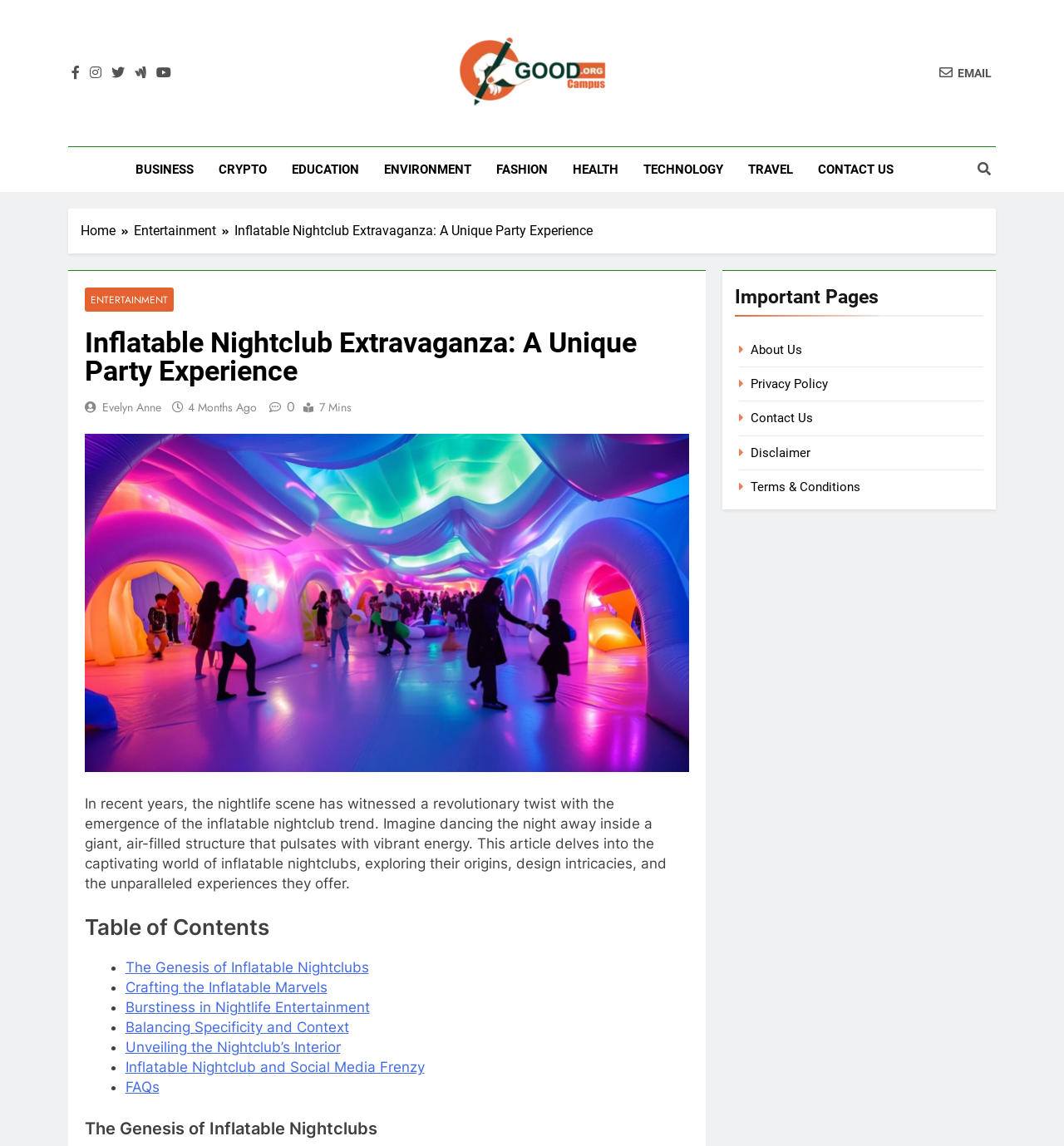Find the bounding box coordinates of the clickable region needed to perform the following instruction: "Contact Us". The coordinates should be provided as four float numbers between 0 and 1, i.e., [left, top, right, bottom].

[0.757, 0.128, 0.852, 0.167]